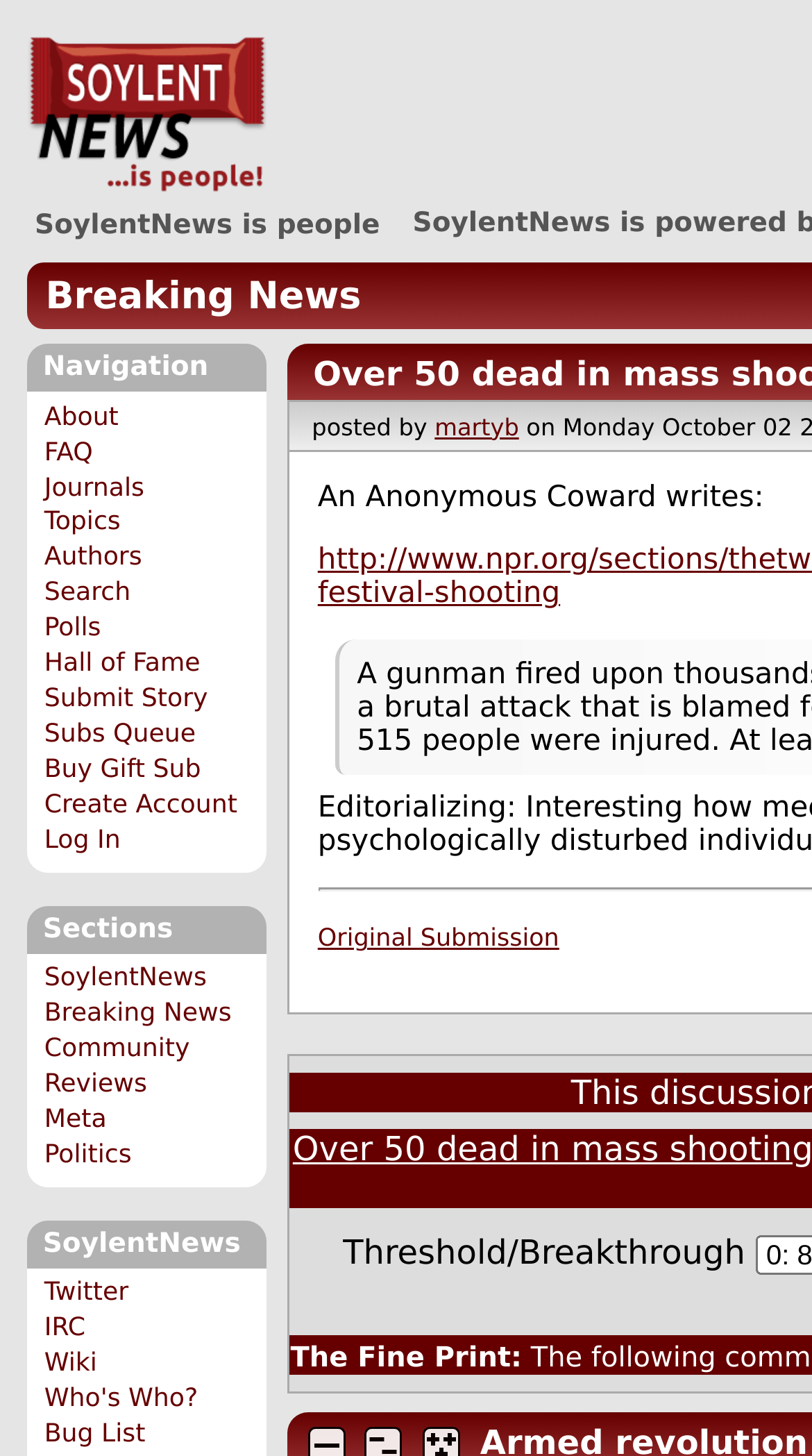Find and specify the bounding box coordinates that correspond to the clickable region for the instruction: "go to SoylentNews homepage".

[0.033, 0.021, 0.328, 0.136]